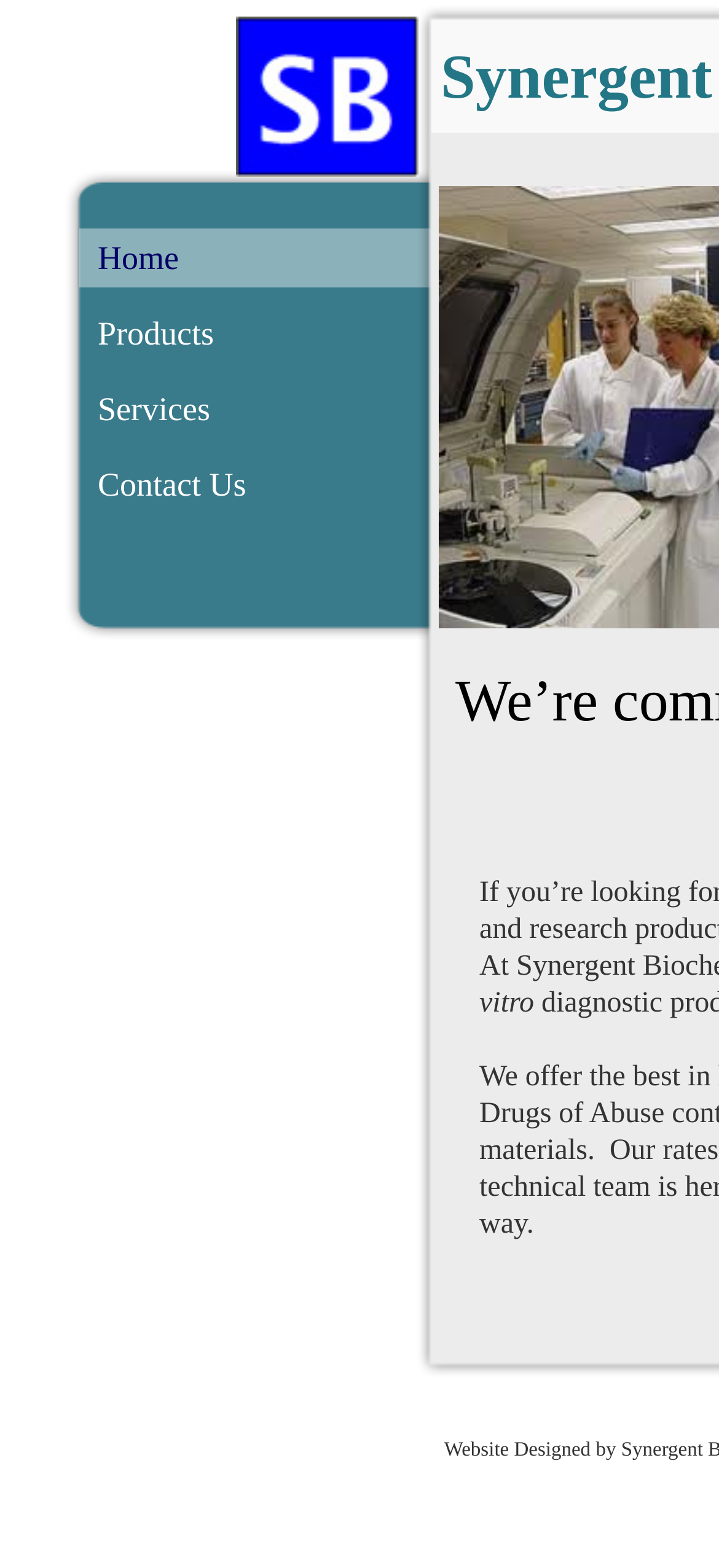Analyze the image and answer the question with as much detail as possible: 
What is the text at the bottom of the page?

I found a StaticText element at the bottom of the page, with the text 'Website Designed'. This text is likely a footer or a credit for the website design.